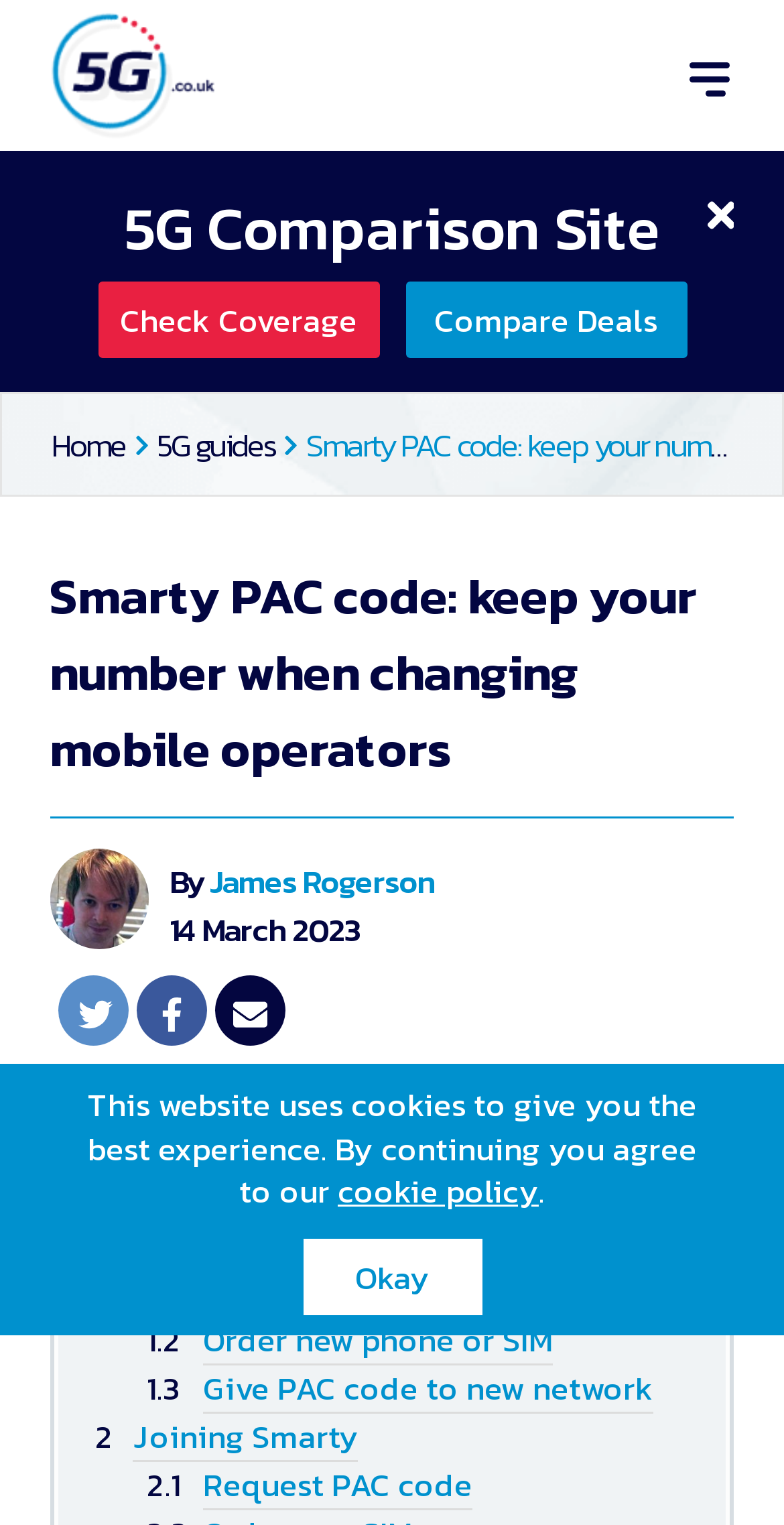Find the bounding box of the web element that fits this description: "Home".

[0.066, 0.276, 0.168, 0.307]